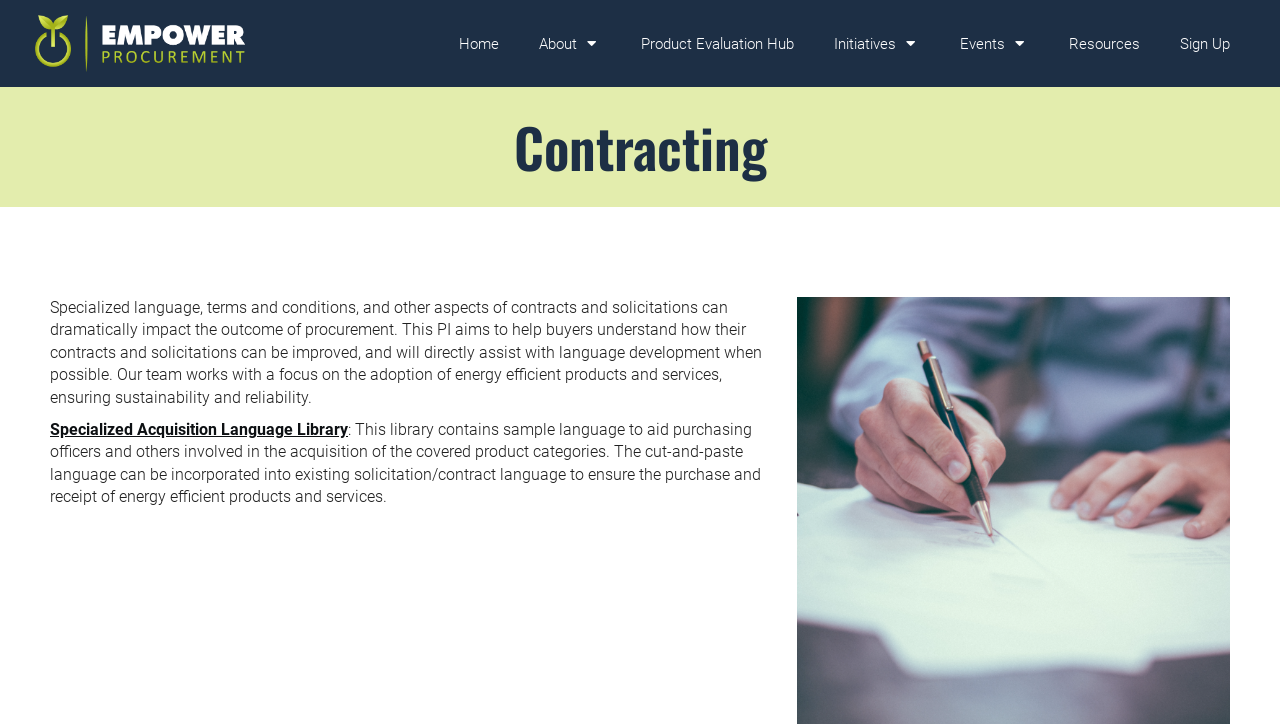Provide the bounding box coordinates of the HTML element this sentence describes: "Specialized Acquisition Language Library". The bounding box coordinates consist of four float numbers between 0 and 1, i.e., [left, top, right, bottom].

[0.039, 0.579, 0.272, 0.61]